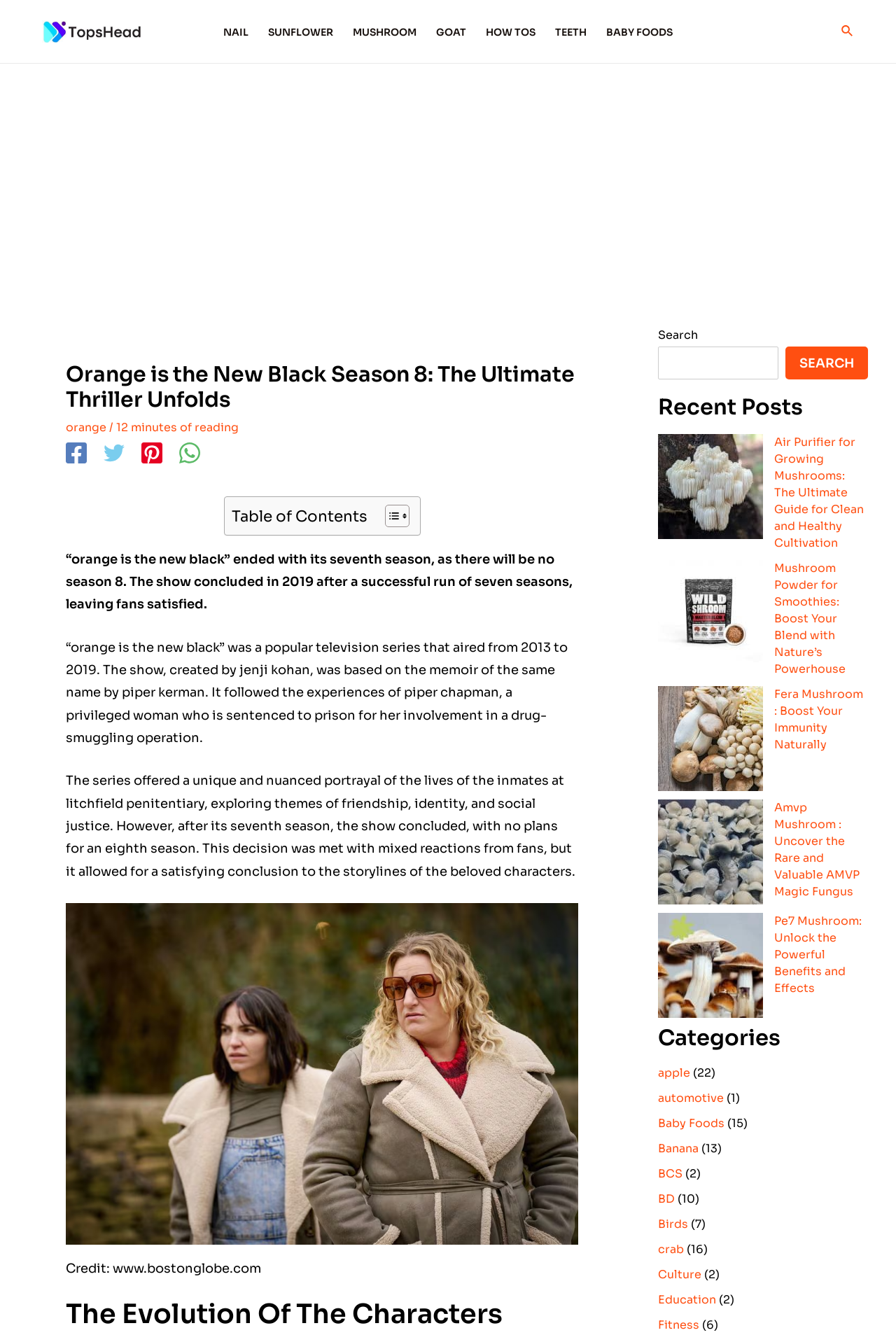What is the purpose of the 'Recent Posts' section?
Please provide a comprehensive answer based on the visual information in the image.

The 'Recent Posts' section is located at the bottom of the webpage and displays a list of recent articles published on the website. This section allows users to quickly access and read the latest content available on the website.